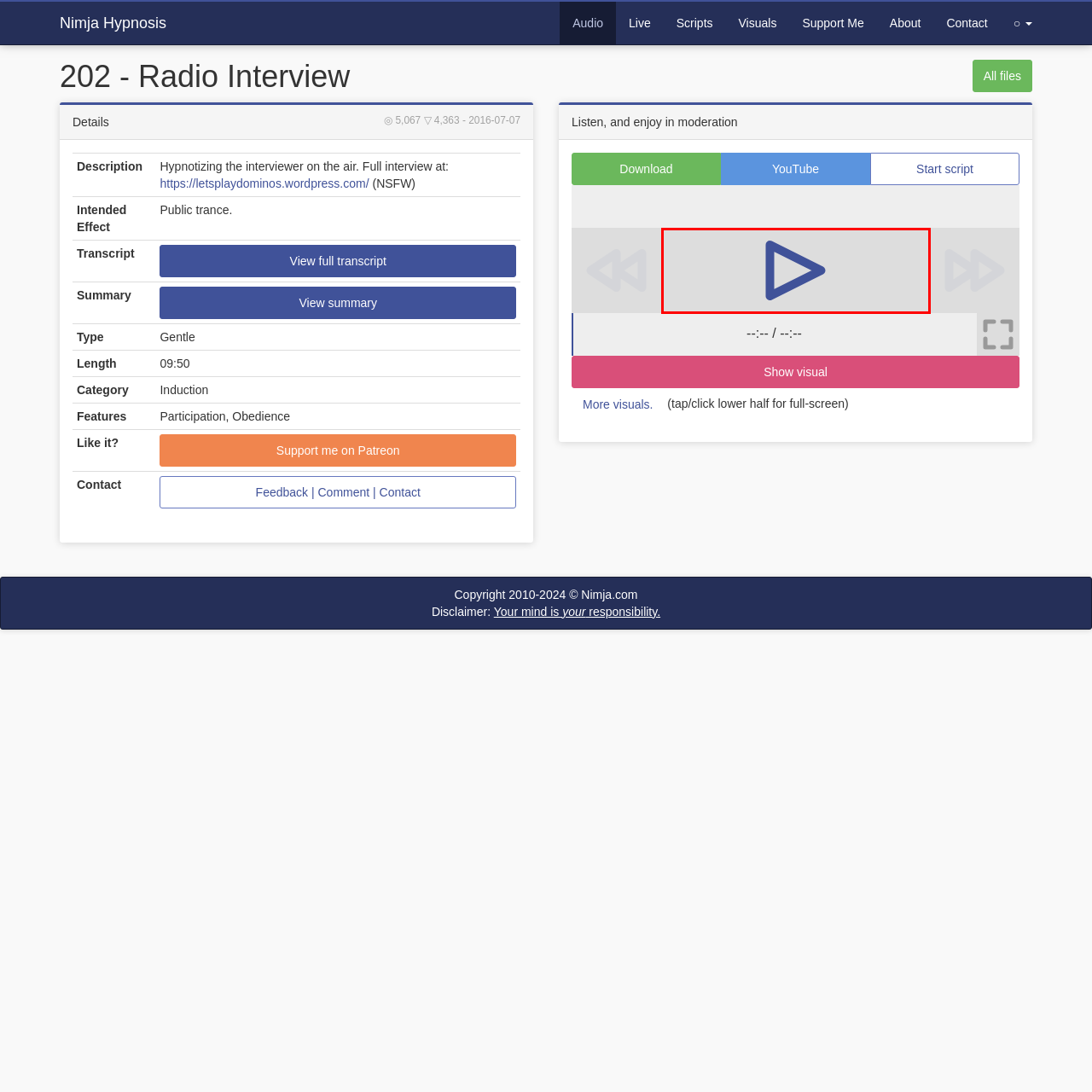Narrate the specific details and elements found within the red-bordered image.

The image features a play button icon, represented by a blue triangle pointing to the right, commonly associated with media playback controls. This button is a crucial element for users seeking to engage with the audio content of a radio interview titled "202 - Radio Interview - Nimja Hypnosis." The interview, which features hypnotizing elements, invites listeners to experience a public trance and offers insights into hypnosis, accompanied by a detailed description and summary available on the same page. Surrounding the play button, other controls for manipulation of the playback experience, such as rewind and fast forward buttons, enrich the interactive media experience, promoting a seamless auditory journey.